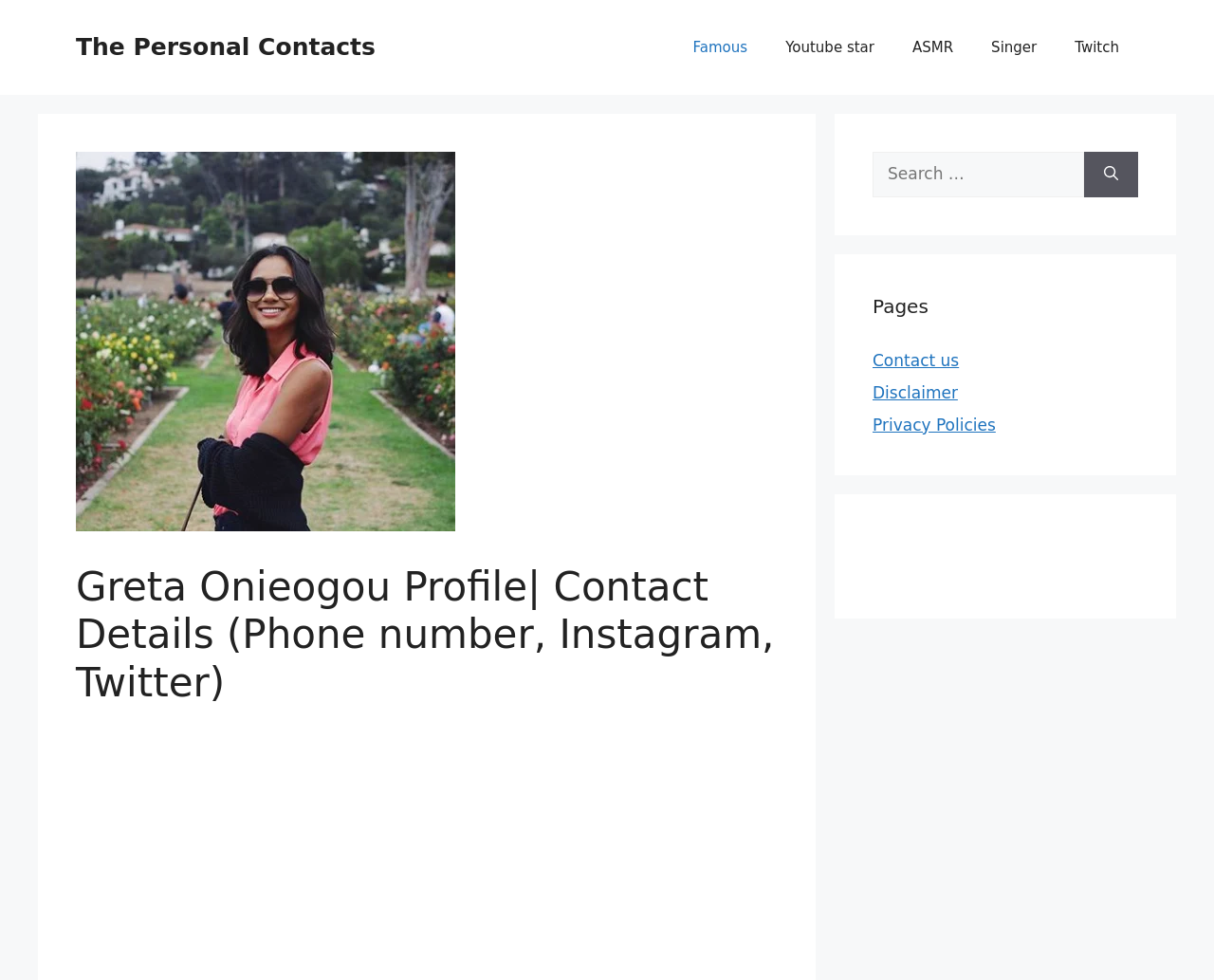How many links are in the primary navigation? Refer to the image and provide a one-word or short phrase answer.

5